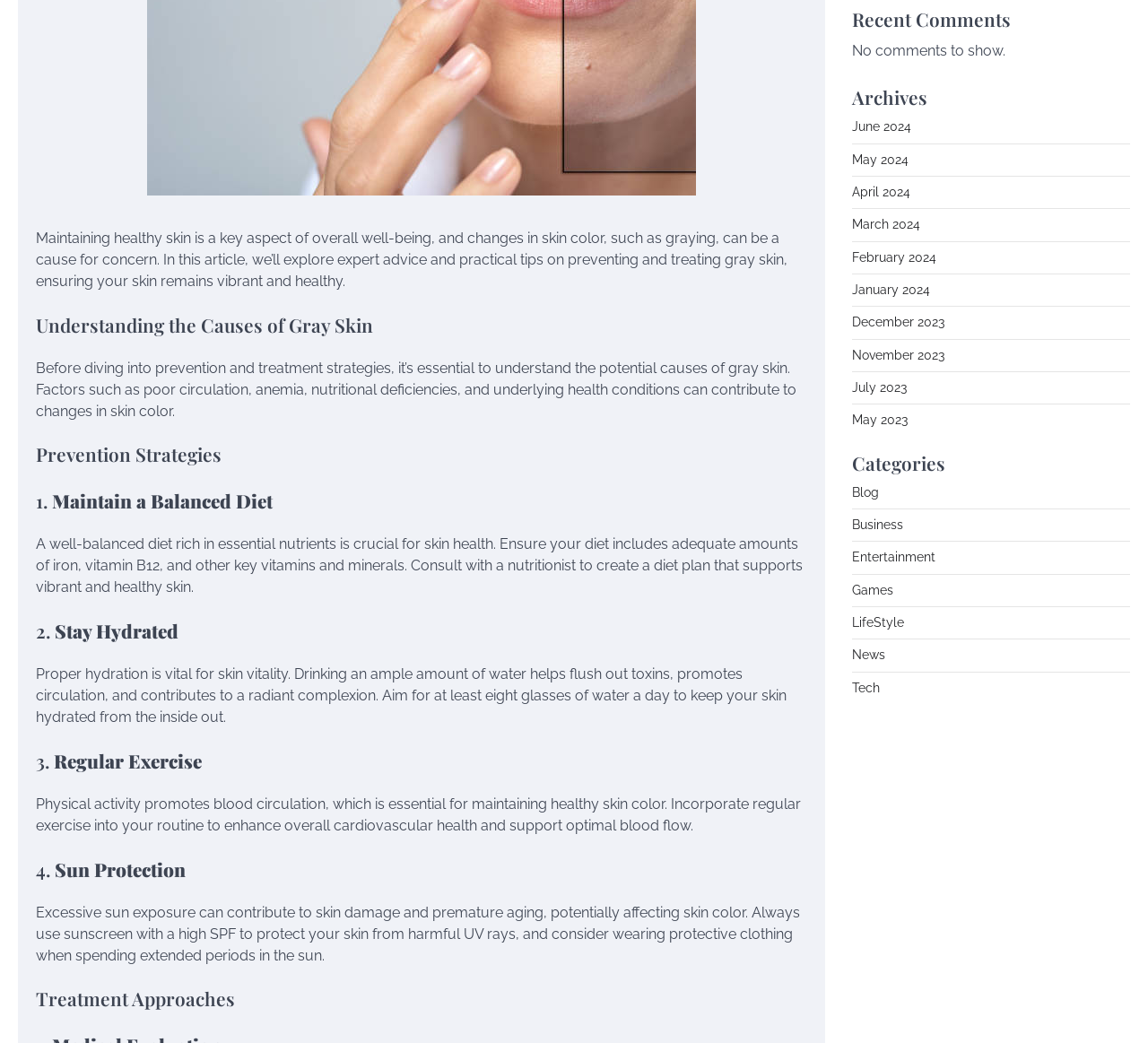Identify the bounding box coordinates for the UI element described as: "Games". The coordinates should be provided as four floats between 0 and 1: [left, top, right, bottom].

[0.742, 0.559, 0.778, 0.572]